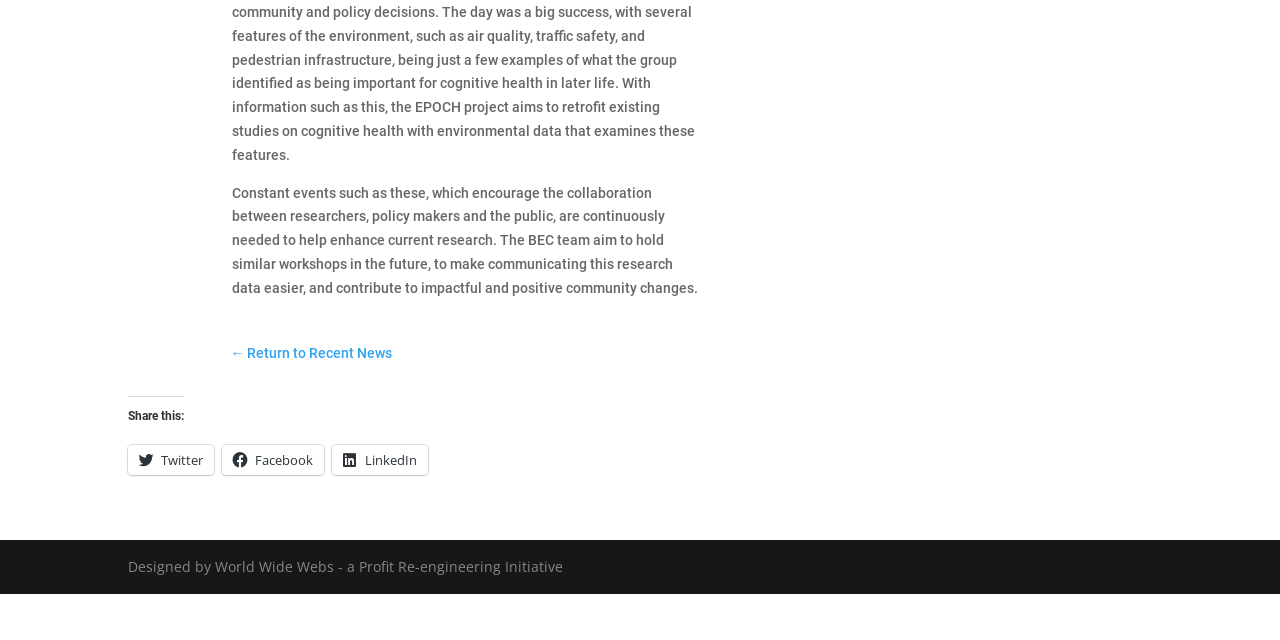Given the element description, predict the bounding box coordinates in the format (top-left x, top-left y, bottom-right x, bottom-right y), using floating point numbers between 0 and 1: LinkedIn

[0.259, 0.696, 0.334, 0.743]